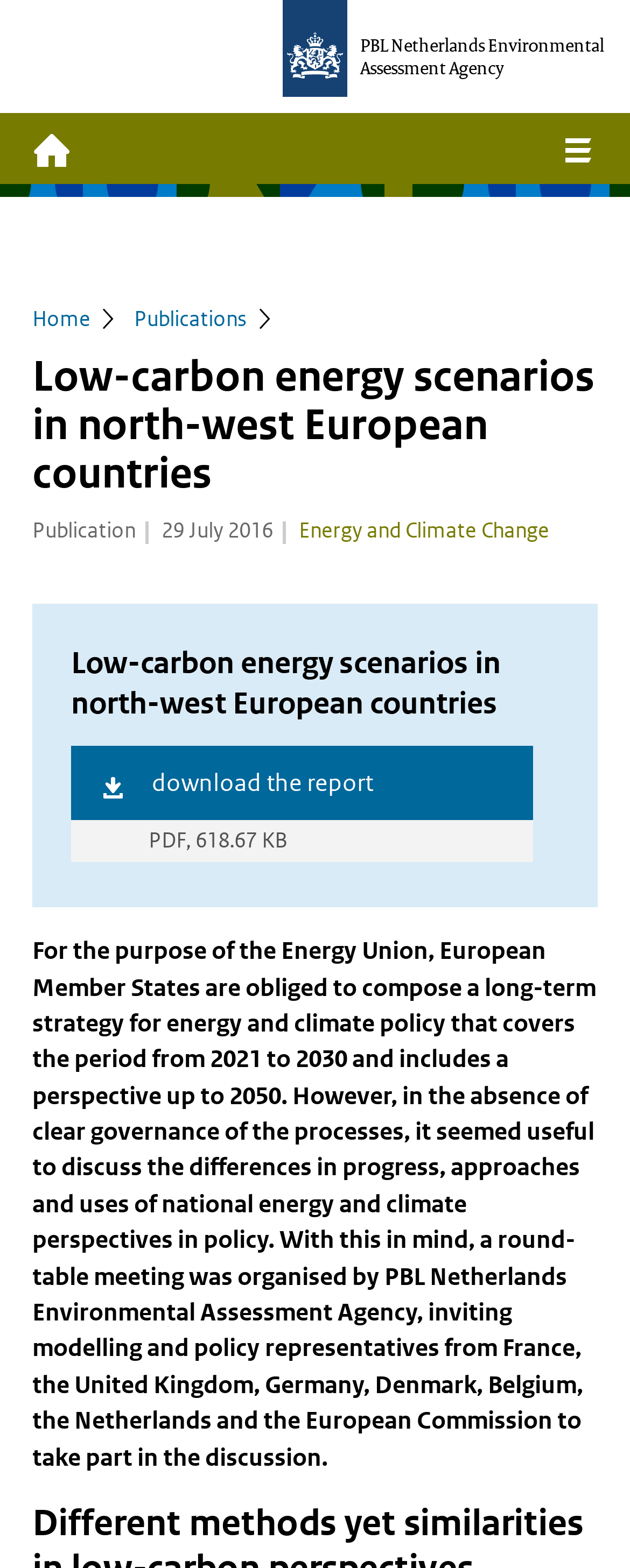Use a single word or phrase to answer the question: 
What is the size of the PDF report?

618.67 KB